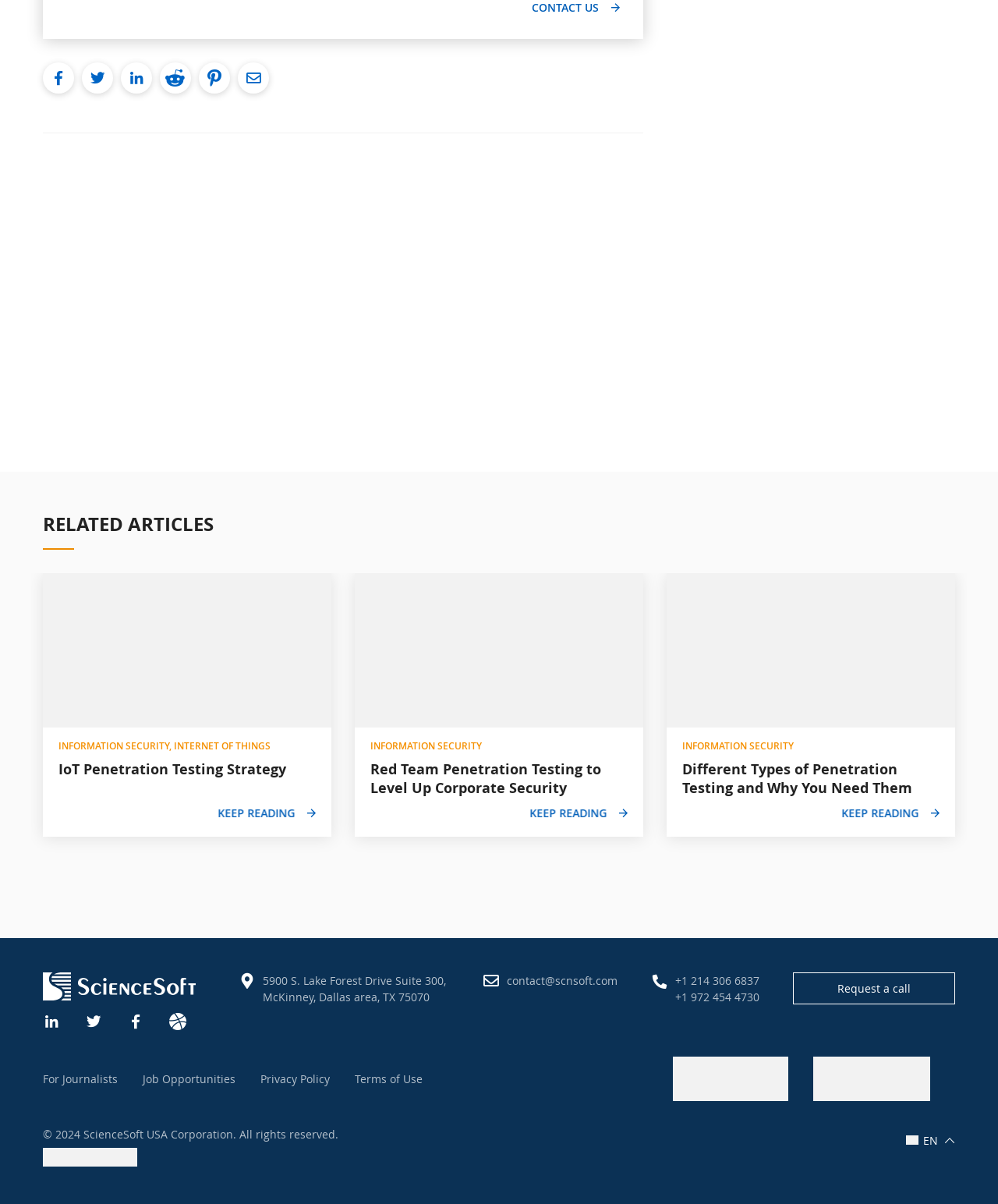Pinpoint the bounding box coordinates of the clickable area necessary to execute the following instruction: "contact us". The coordinates should be given as four float numbers between 0 and 1, namely [left, top, right, bottom].

None